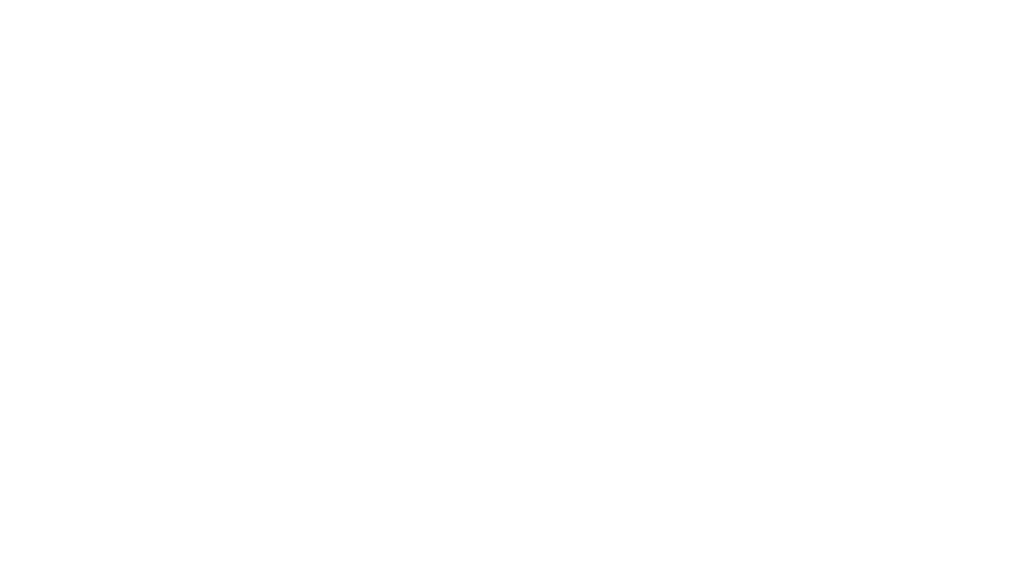What type of audience is this graphic suitable for?
Look at the screenshot and respond with a single word or phrase.

Analytical data enthusiasts